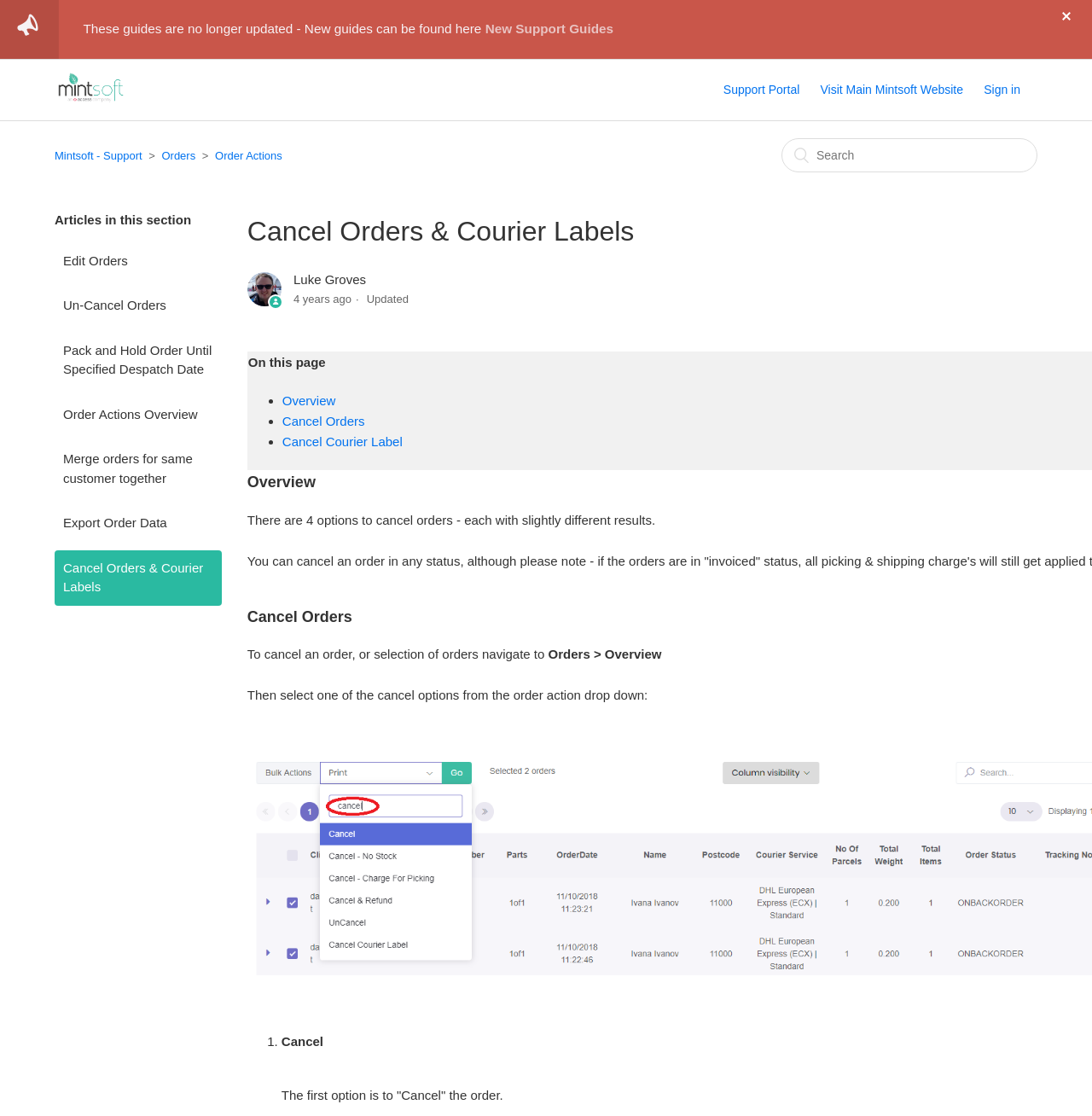Please determine the headline of the webpage and provide its content.

Cancel Orders & Courier Labels